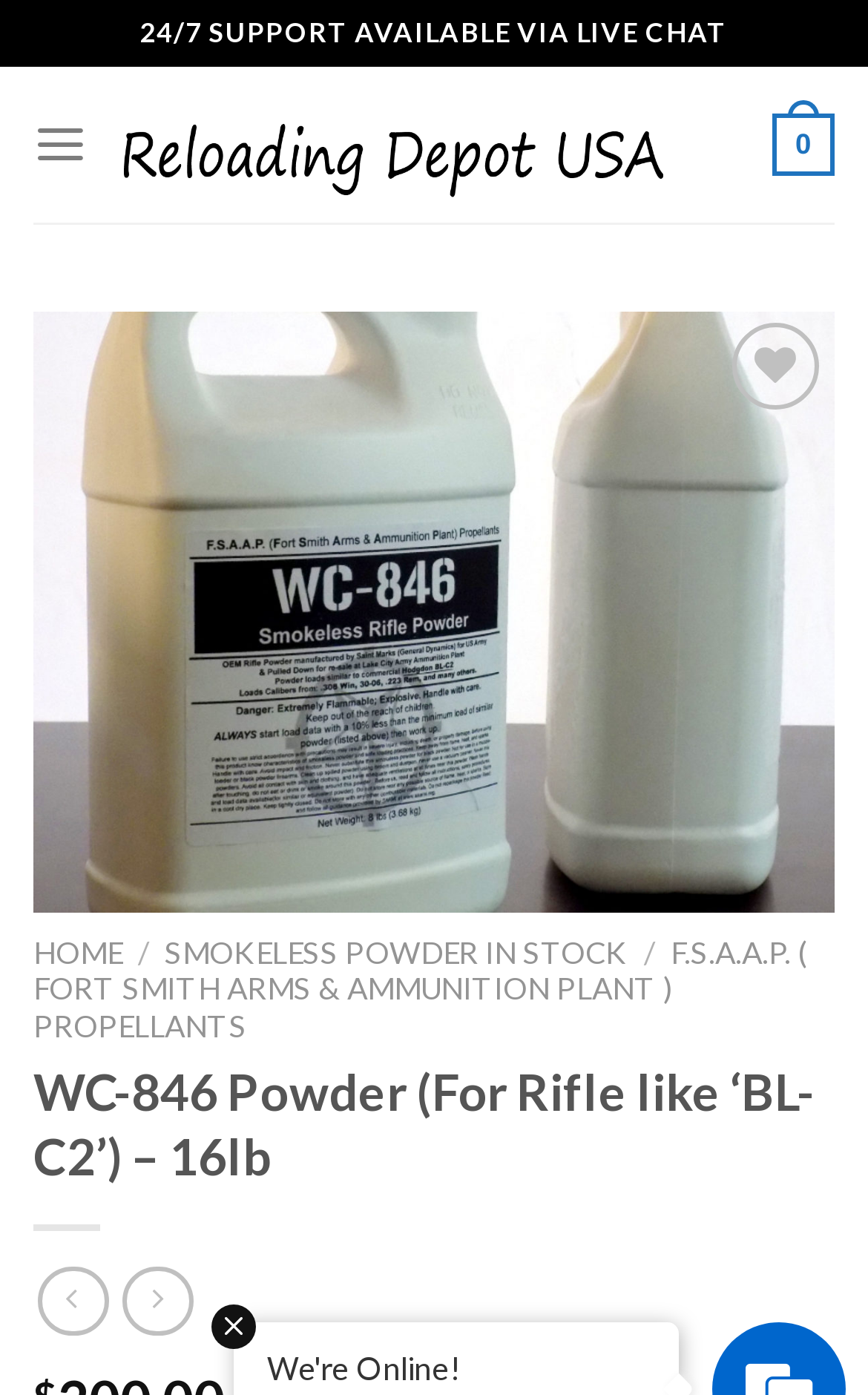What is the support option available on this webpage?
Respond to the question with a well-detailed and thorough answer.

I determined the answer by looking at the static text element with the text '24/7 SUPPORT AVAILABLE VIA LIVE CHAT'. This indicates that 24/7 live chat support is available on this webpage.